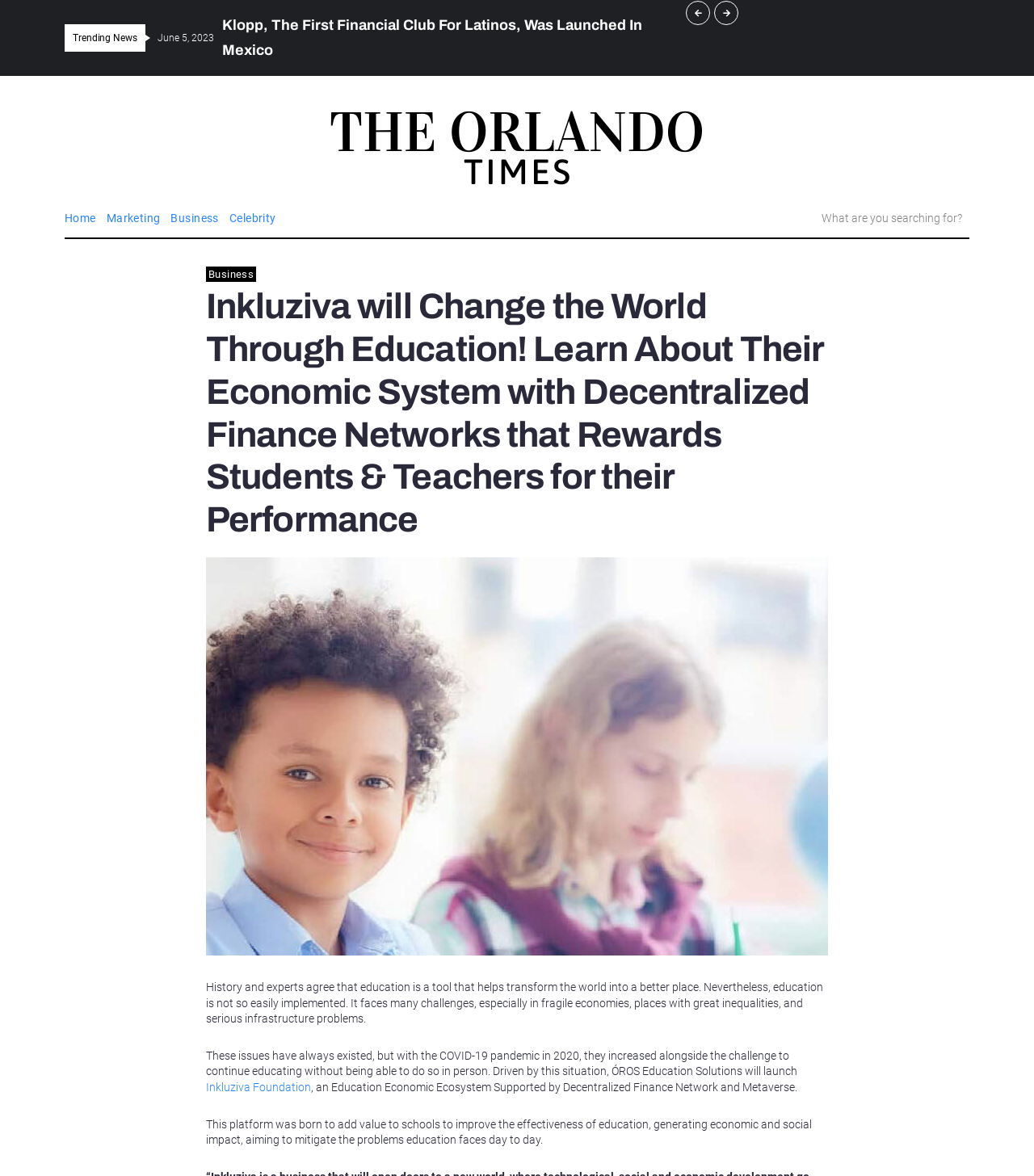Can you determine the main header of this webpage?

Inkluziva will Change the World Through Education! Learn About Their Economic System with Decentralized Finance Networks that Rewards Students & Teachers for their Performance